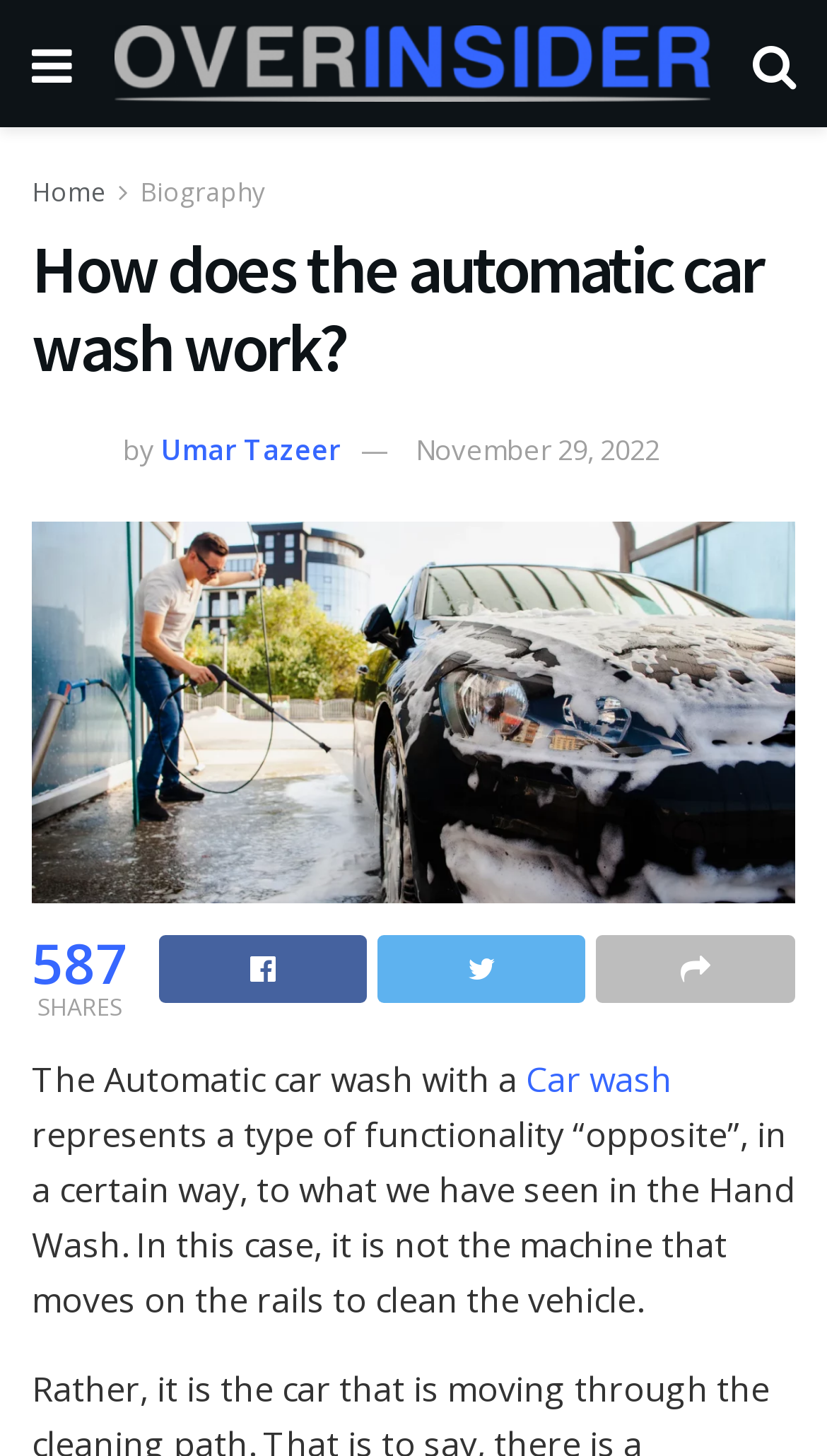How many shares does the article have?
Answer with a single word or short phrase according to what you see in the image.

587